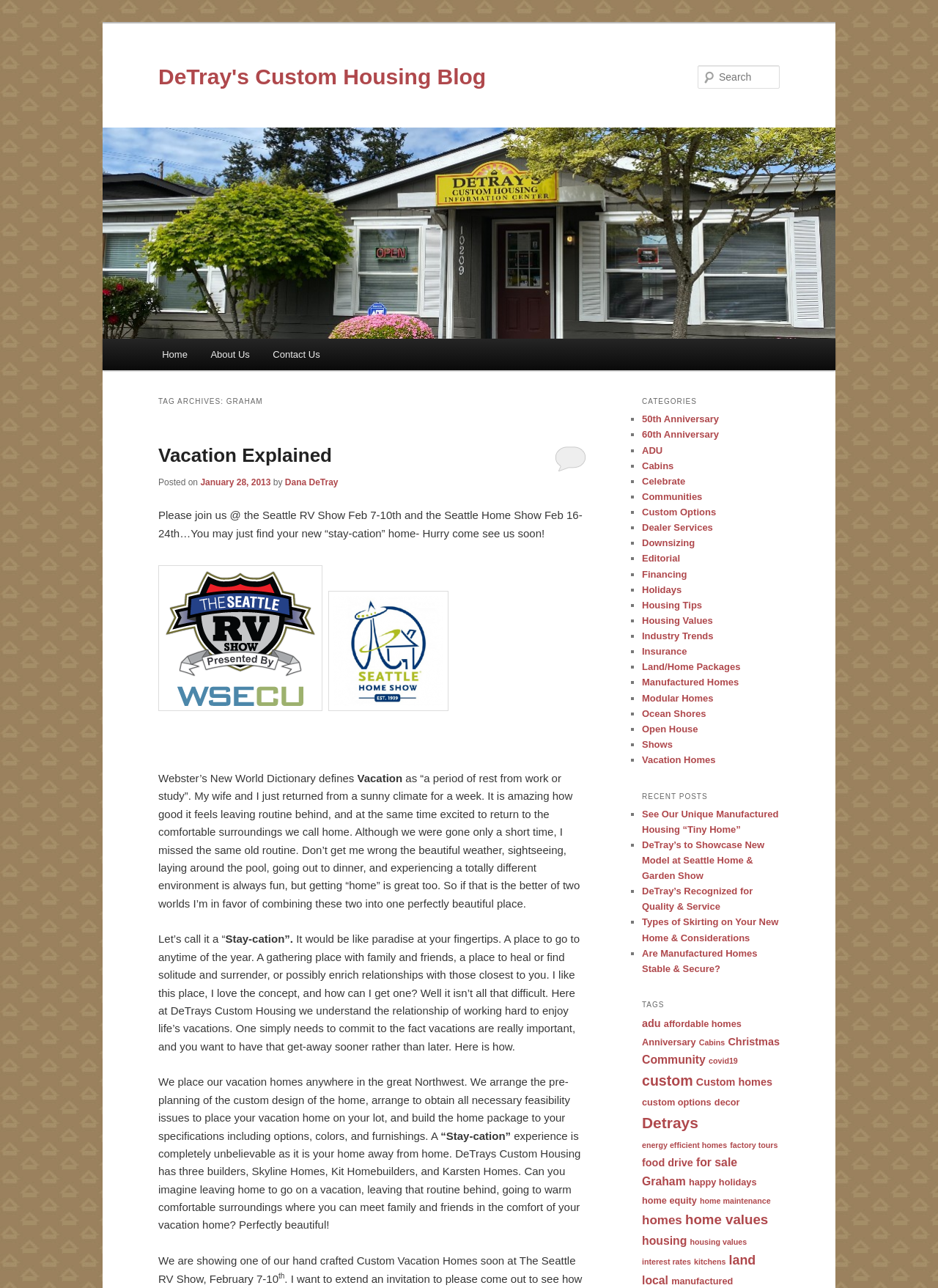Please analyze the image and provide a thorough answer to the question:
What is the name of the blog?

The name of the blog can be found in the heading element with the text 'DeTray's Custom Housing Blog' which is located at the top of the webpage.